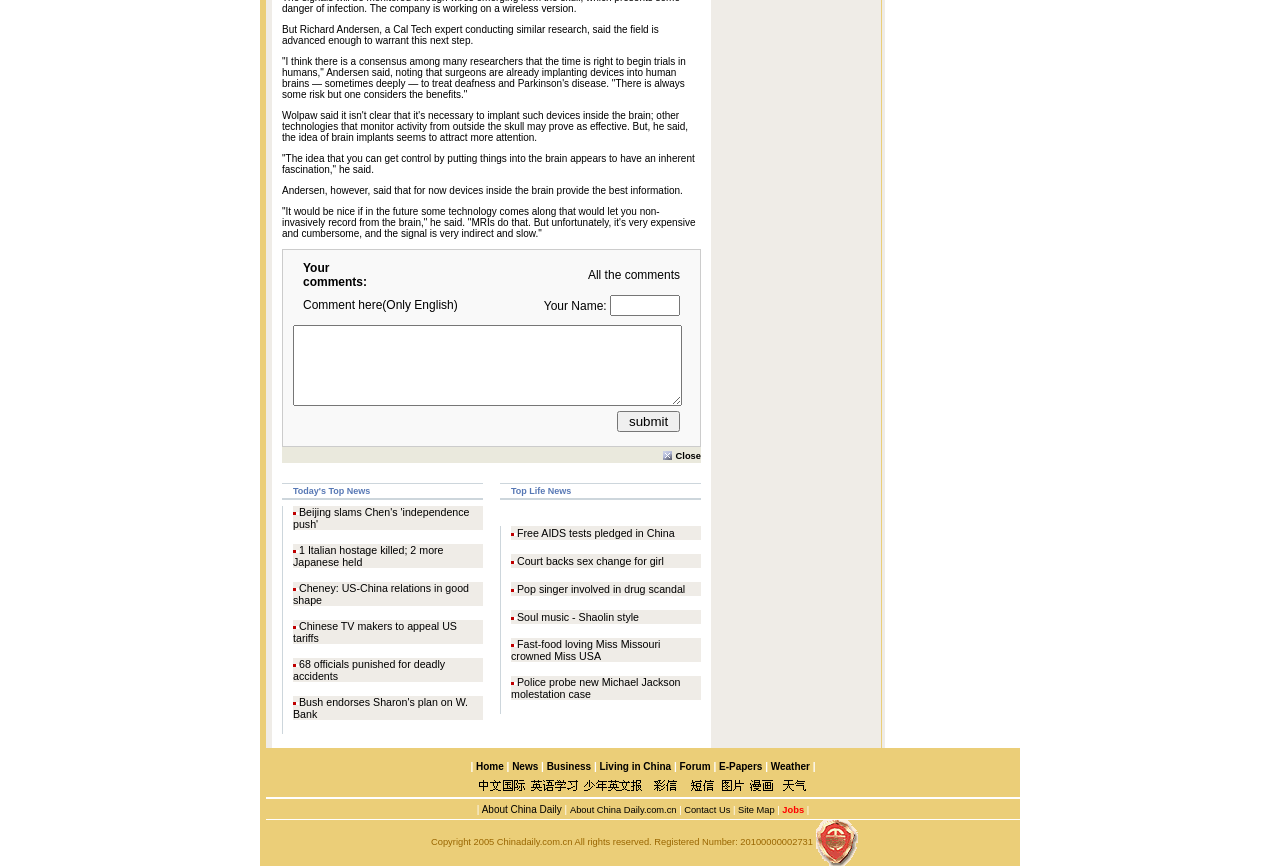Ascertain the bounding box coordinates for the UI element detailed here: "parent_node: Your Name: name="name"". The coordinates should be provided as [left, top, right, bottom] with each value being a float between 0 and 1.

[0.477, 0.34, 0.531, 0.364]